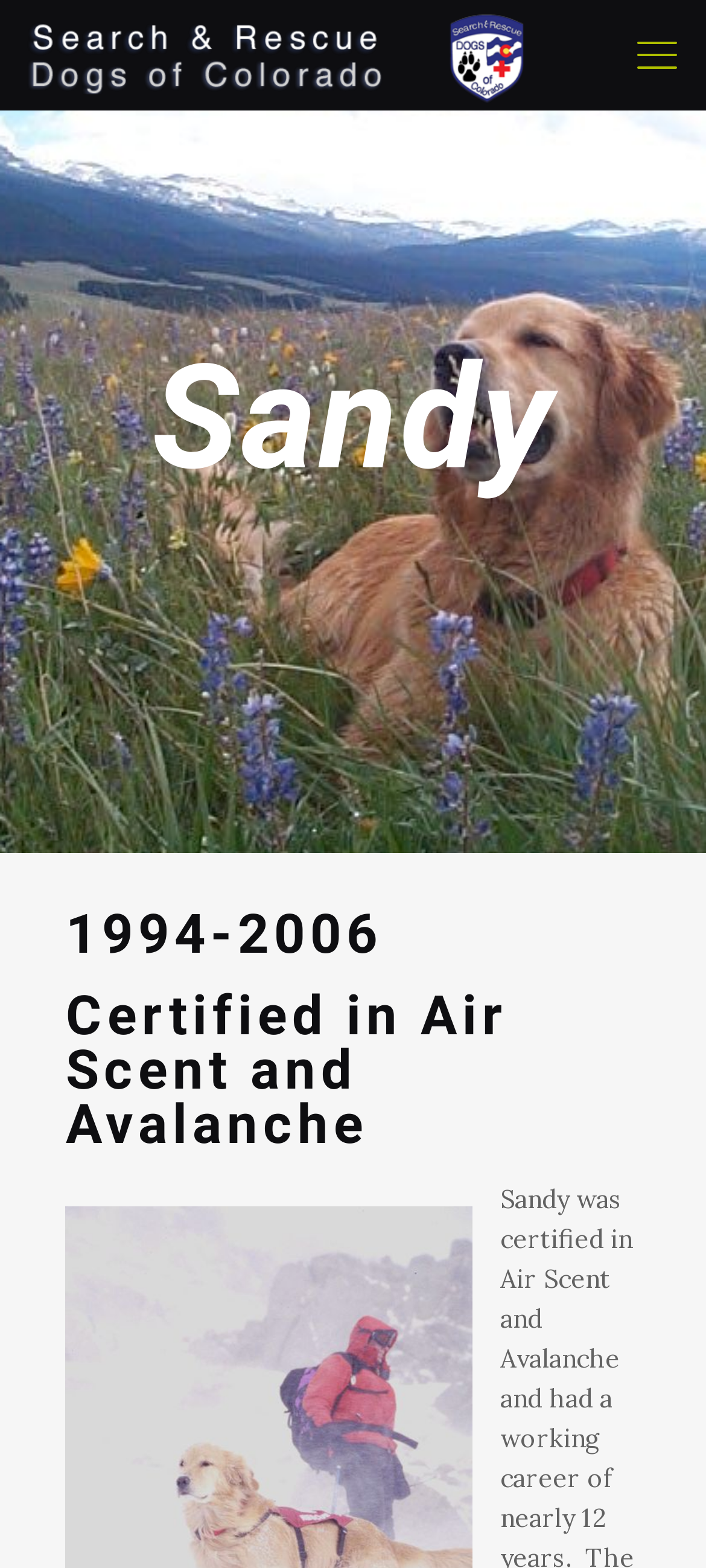Please find the bounding box for the following UI element description. Provide the coordinates in (top-left x, top-left y, bottom-right x, bottom-right y) format, with values between 0 and 1: title="SARDOC"

[0.038, 0.006, 0.744, 0.064]